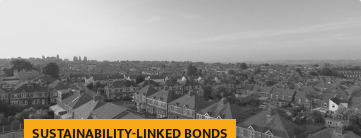Respond to the following query with just one word or a short phrase: 
What is the focus of the visual representation?

Sustainability